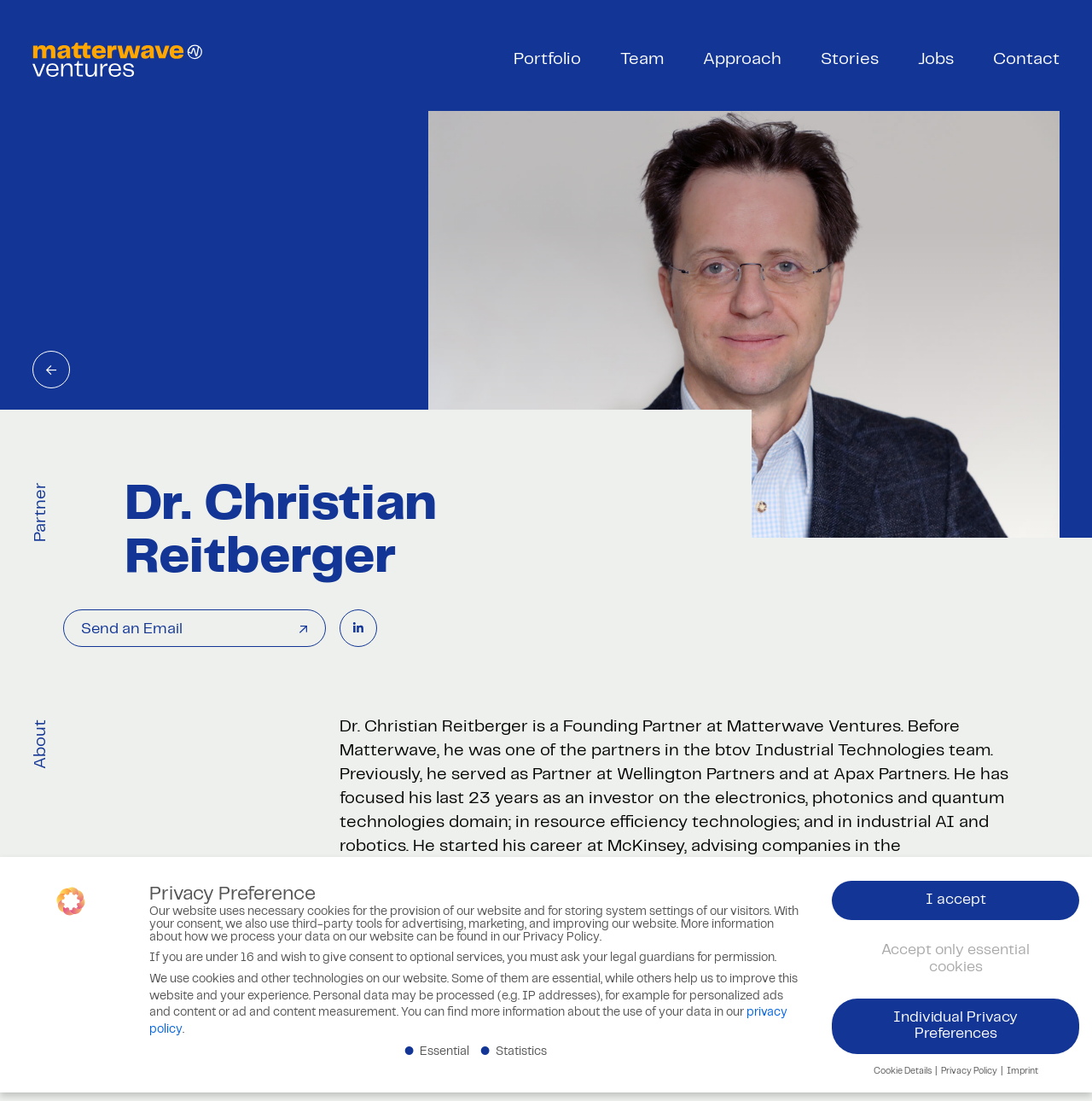Predict the bounding box coordinates for the UI element described as: "Jobs". The coordinates should be four float numbers between 0 and 1, presented as [left, top, right, bottom].

[0.84, 0.047, 0.873, 0.066]